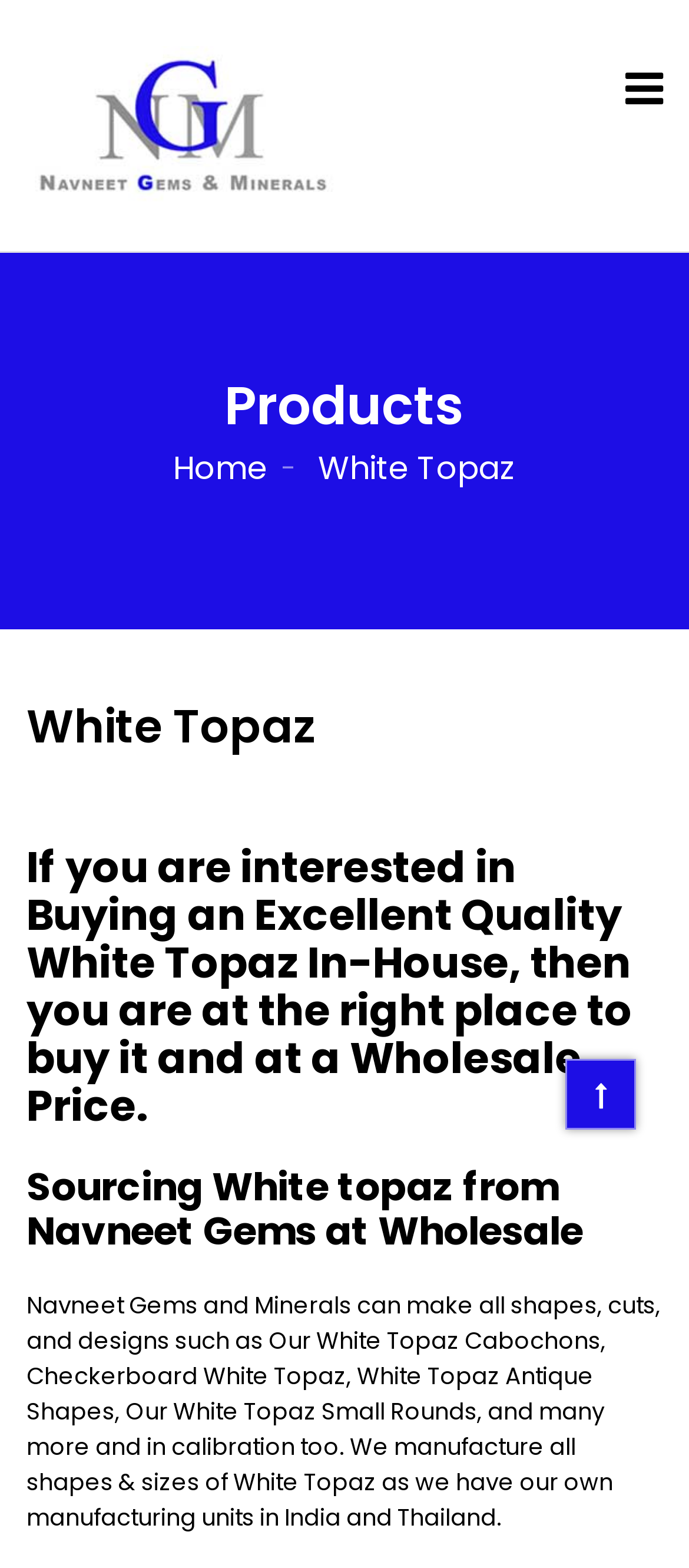What shapes of white topaz are available?
Answer the question with a thorough and detailed explanation.

The static text 'Navneet Gems and Minerals can make all shapes, cuts, and designs such as Our White Topaz Cabochons, Checkerboard White Topaz, White Topaz Antique Shapes, Our White Topaz Small Rounds, and many more...' suggests that various shapes of white topaz are available, including cabochons, checkerboard, antique shapes, and small rounds.